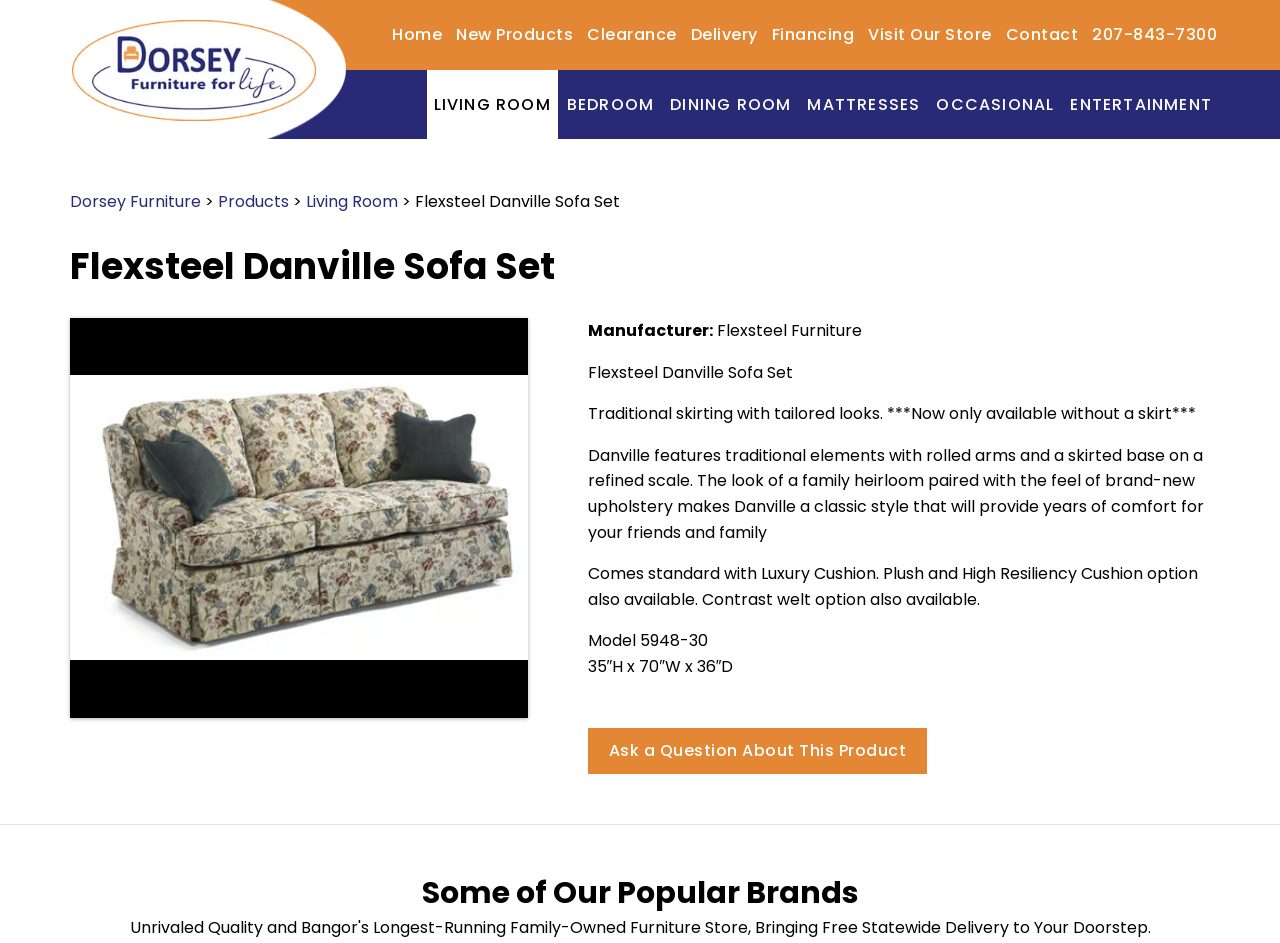Please determine the bounding box of the UI element that matches this description: Visit Our Store. The coordinates should be given as (top-left x, top-left y, bottom-right x, bottom-right y), with all values between 0 and 1.

[0.673, 0.0, 0.779, 0.074]